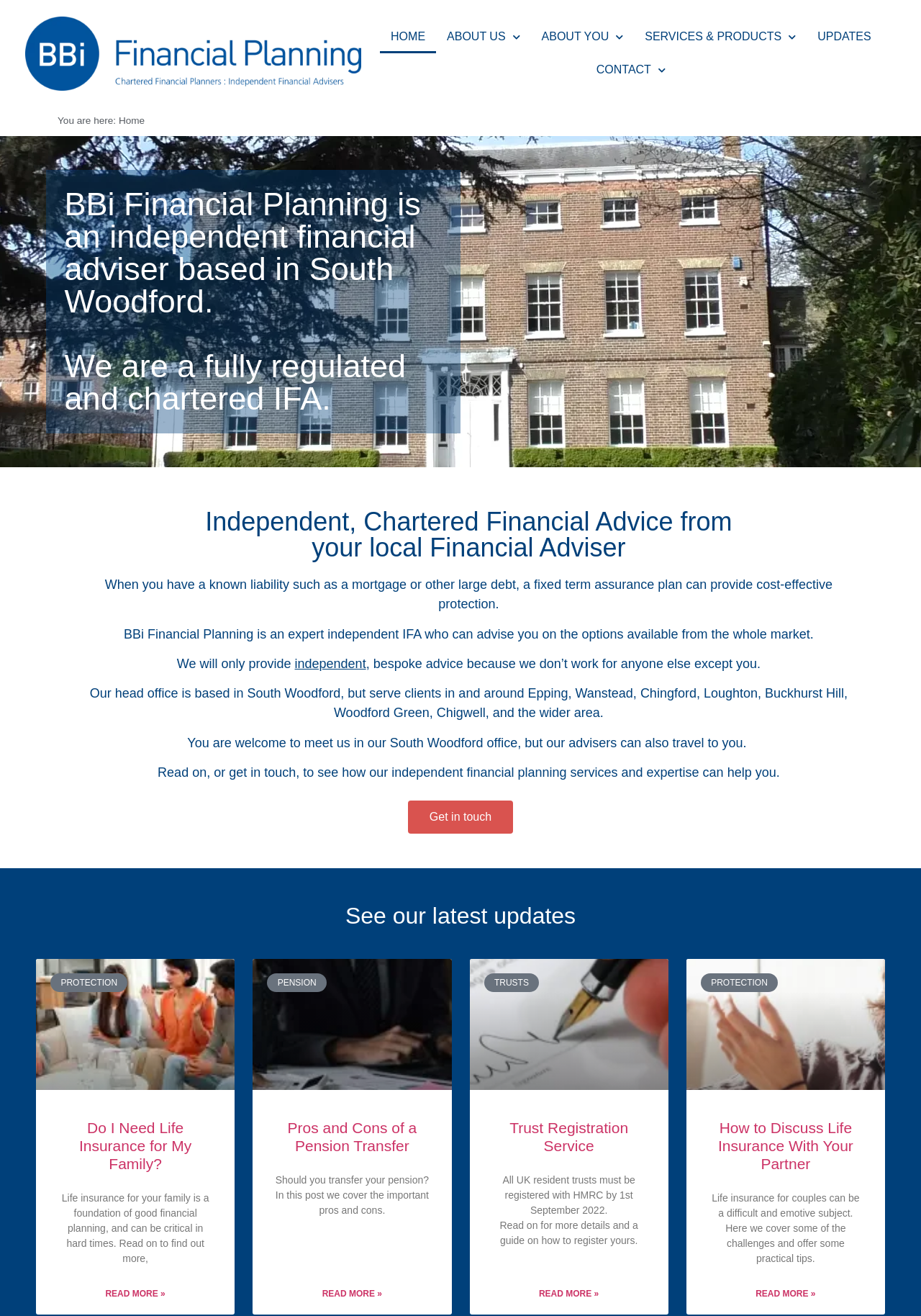Using the description: "Computer Science", determine the UI element's bounding box coordinates. Ensure the coordinates are in the format of four float numbers between 0 and 1, i.e., [left, top, right, bottom].

None